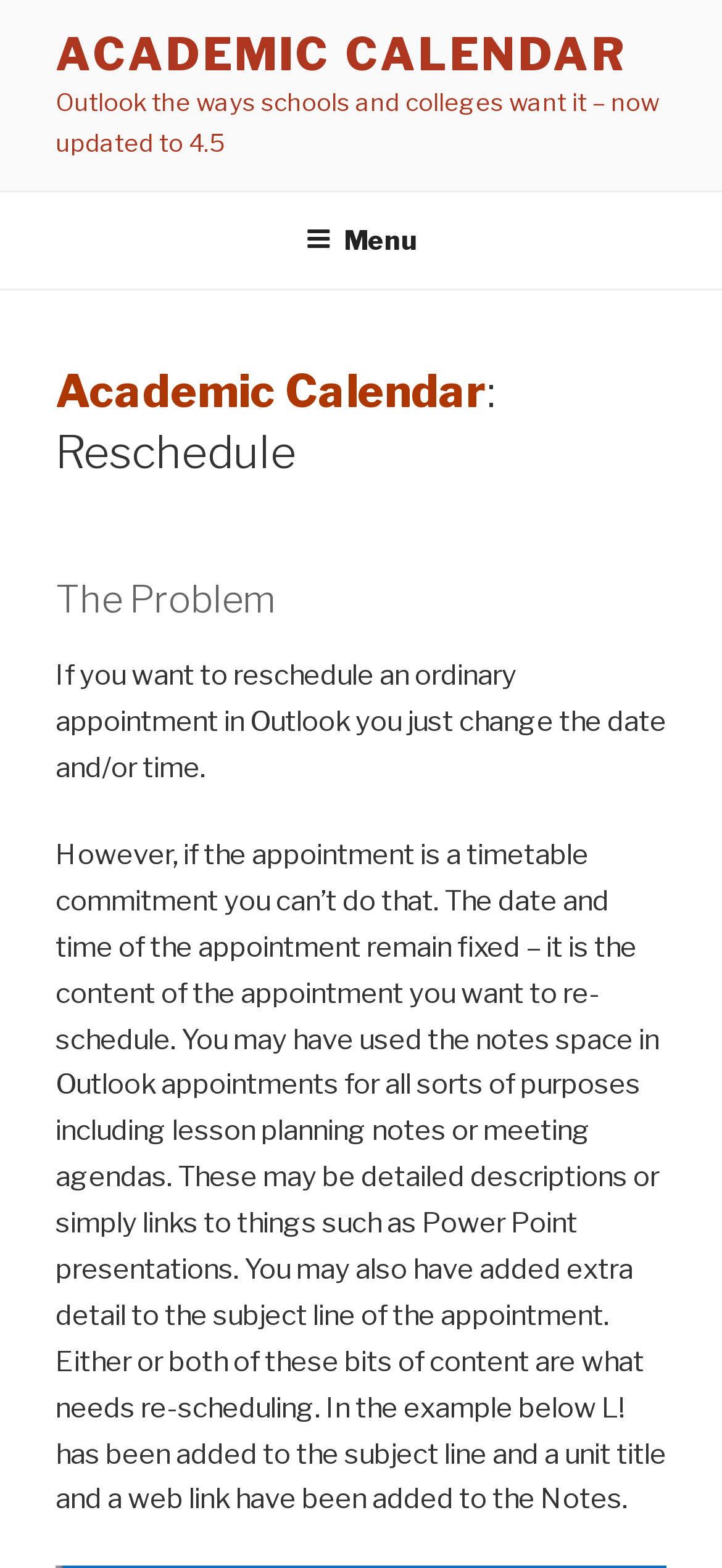Describe the entire webpage, focusing on both content and design.

The webpage is about Academic Calendar 4.2, specifically focusing on rescheduling. At the top-left corner, there is a "Skip to content" link. Below it, a prominent link "ACADEMIC CALENDAR" is displayed, followed by a brief description "Outlook the ways schools and colleges want it – now updated to 4.5".

On the top navigation bar, there is a "Top Menu" section that spans the entire width of the page. Within this menu, a "Menu" button is located roughly in the middle, which can be expanded to reveal more options.

Below the navigation bar, there are several headings and paragraphs of text. The first heading "Academic Calendar: Reschedule" is located near the top, followed by another heading "The Problem" slightly below it. 

Under these headings, there are two blocks of text. The first block explains that rescheduling an ordinary appointment in Outlook is straightforward, but rescheduling a timetable commitment is more complex. The second, longer block of text provides more details about the challenges of rescheduling, including the use of notes space in Outlook appointments for lesson planning notes or meeting agendas, and how these need to be re-scheduled.